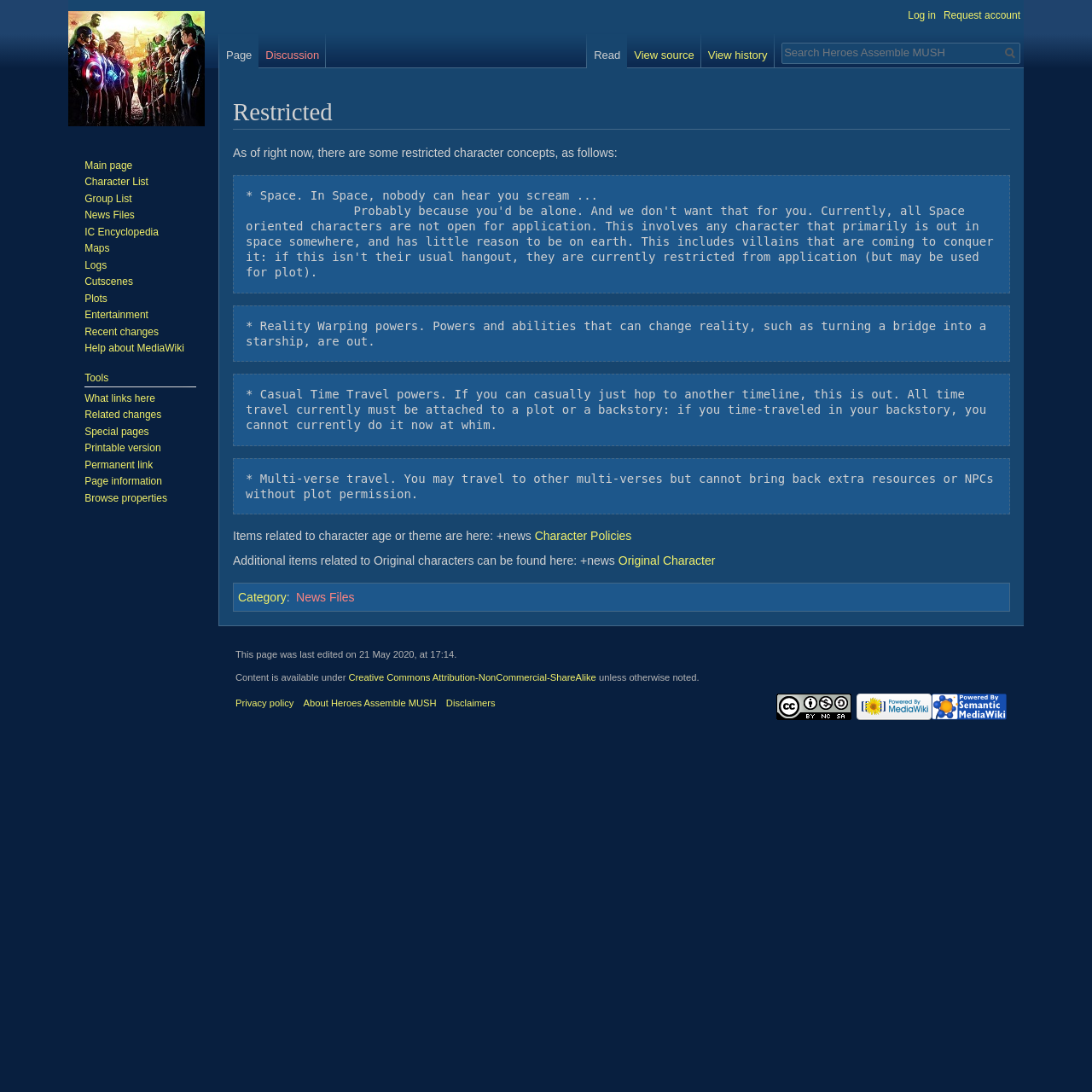Locate the bounding box coordinates of the clickable element to fulfill the following instruction: "View recent posts". Provide the coordinates as four float numbers between 0 and 1 in the format [left, top, right, bottom].

None